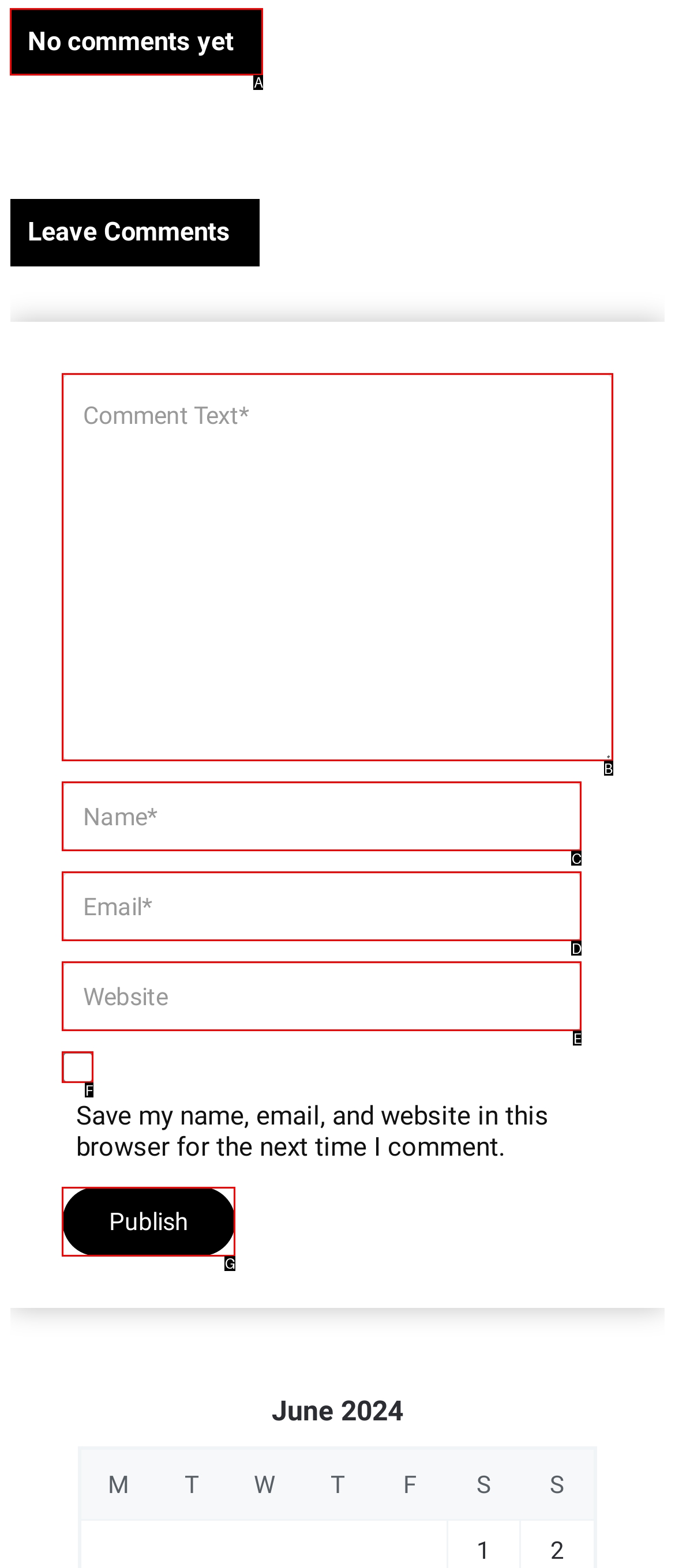Select the letter of the UI element that best matches: name="submit" value="Publish"
Answer with the letter of the correct option directly.

G